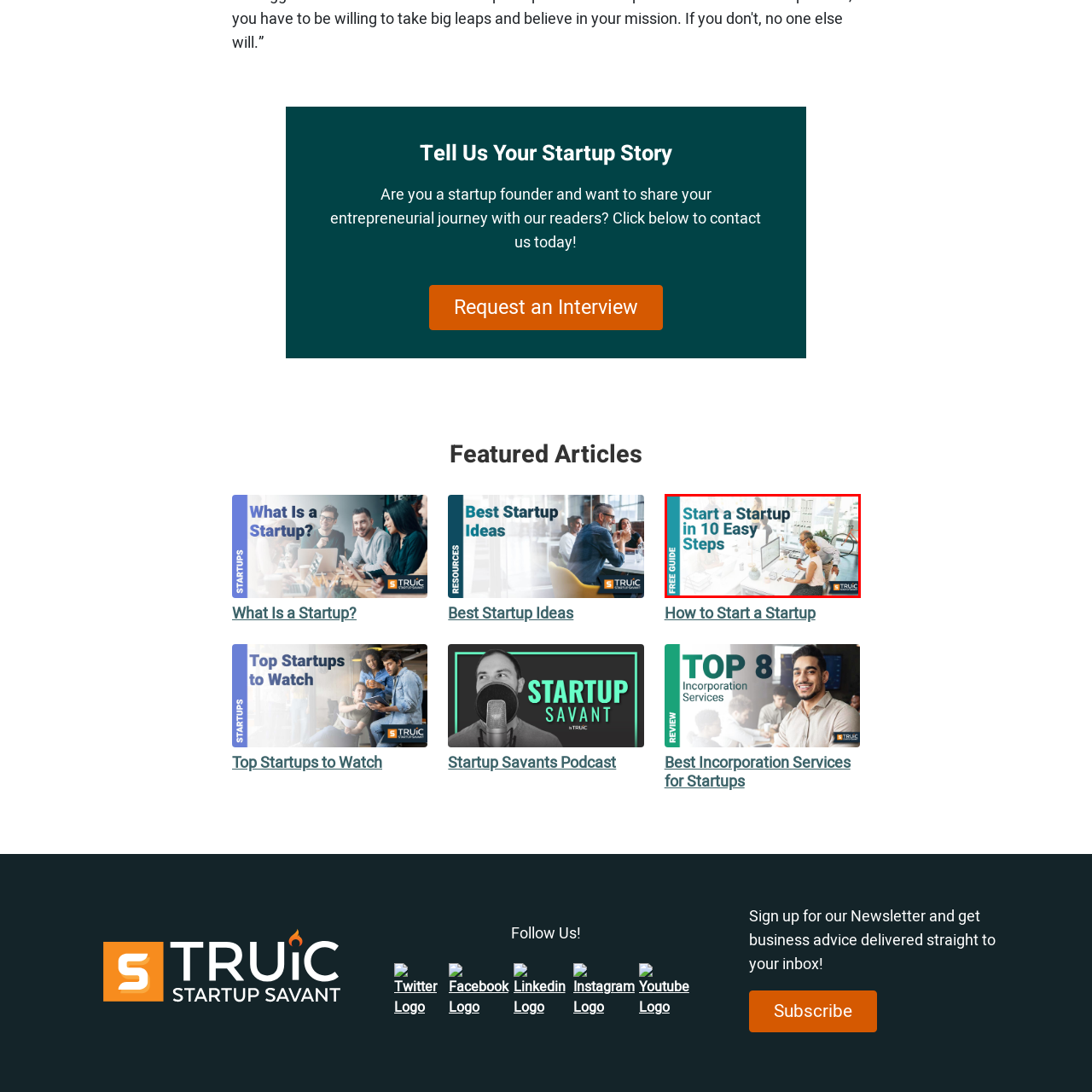Check the image highlighted by the red rectangle and provide a single word or phrase for the question:
What type of culture is hinted at by the bicycle?

Casual yet innovative